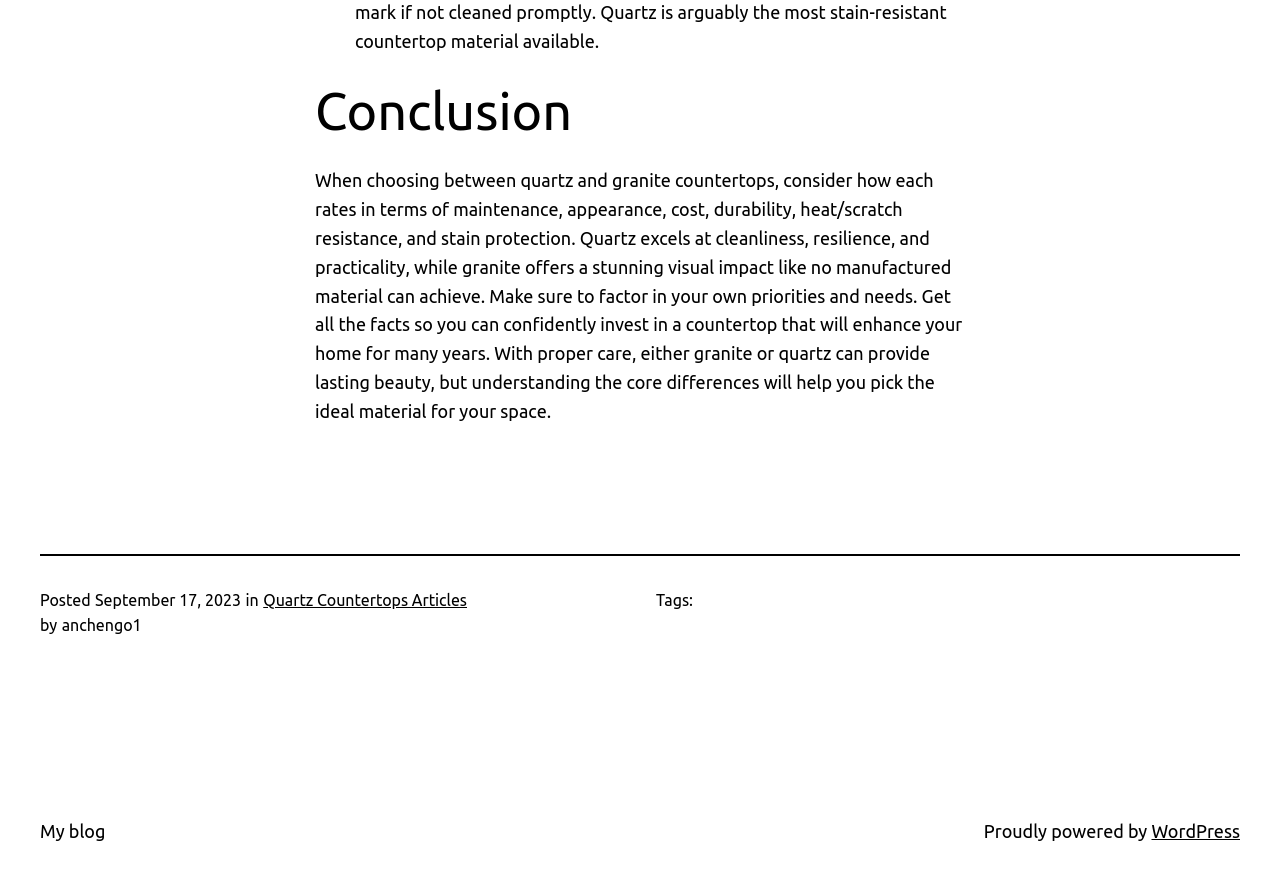Using the element description Quartz Countertops Articles, predict the bounding box coordinates for the UI element. Provide the coordinates in (top-left x, top-left y, bottom-right x, bottom-right y) format with values ranging from 0 to 1.

[0.206, 0.664, 0.365, 0.684]